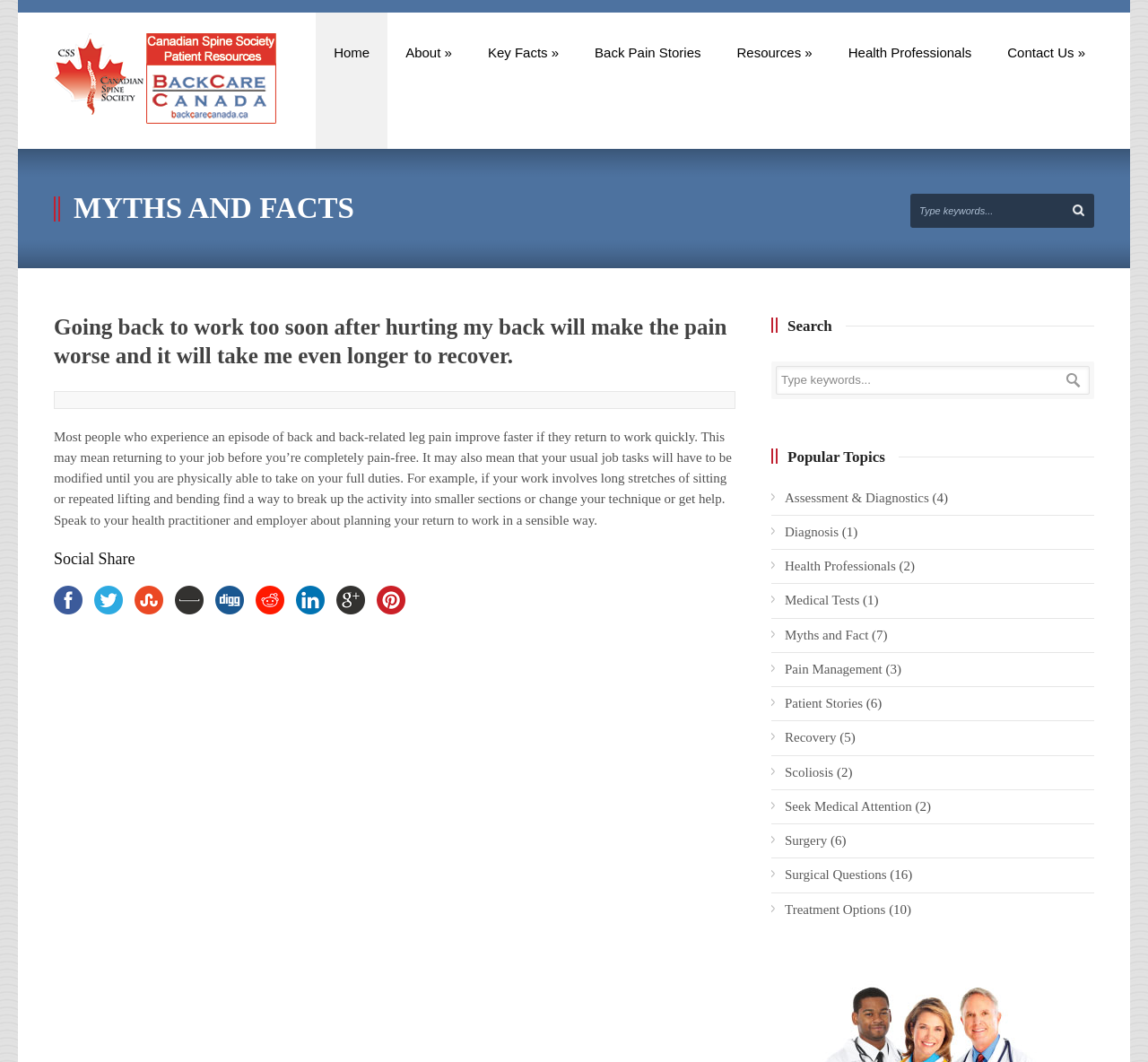Locate the bounding box coordinates of the area that needs to be clicked to fulfill the following instruction: "Search for keywords". The coordinates should be in the format of four float numbers between 0 and 1, namely [left, top, right, bottom].

[0.676, 0.344, 0.949, 0.371]